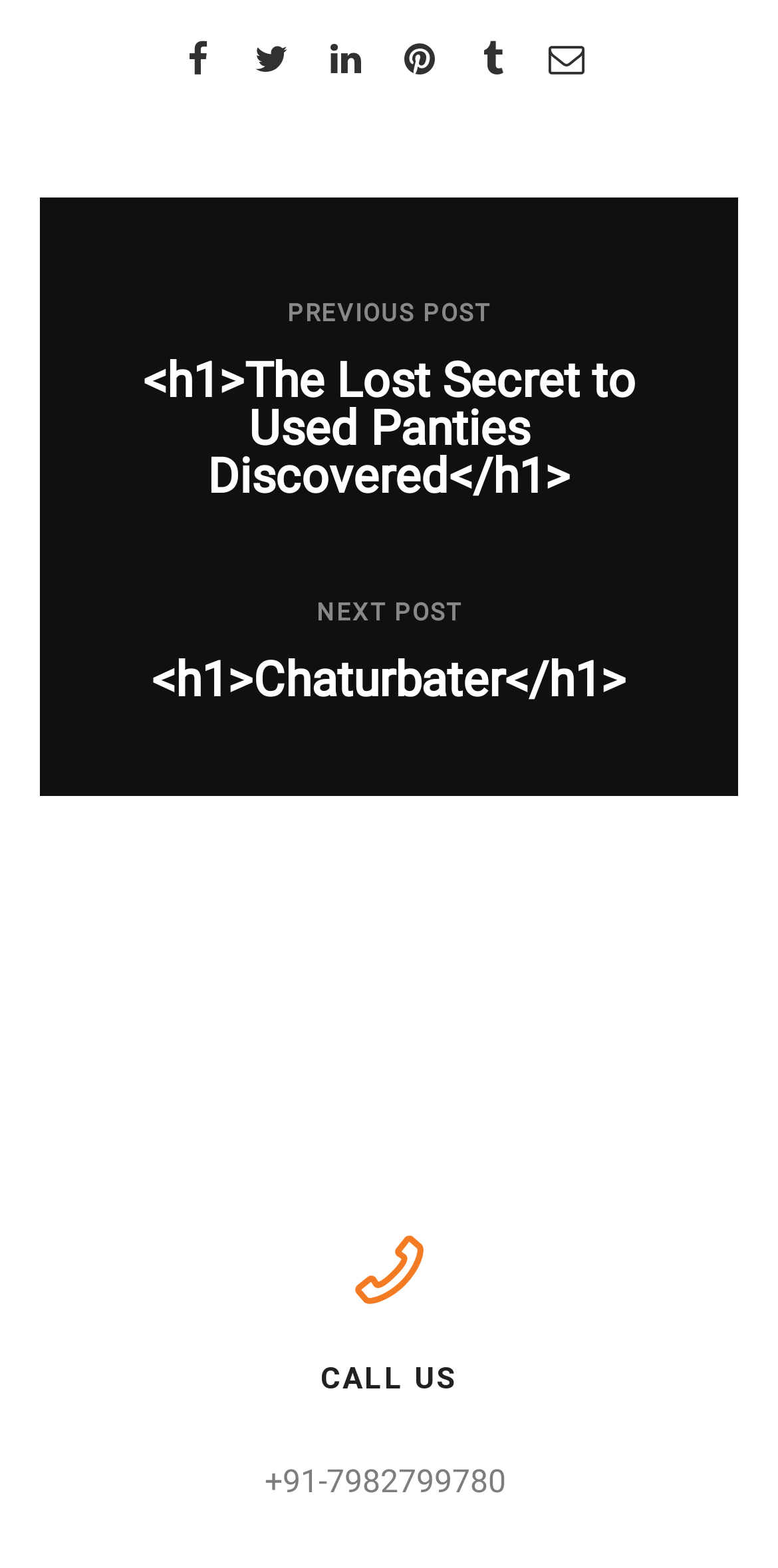What is the phone number in the CALL US section?
By examining the image, provide a one-word or phrase answer.

+91-7982799780